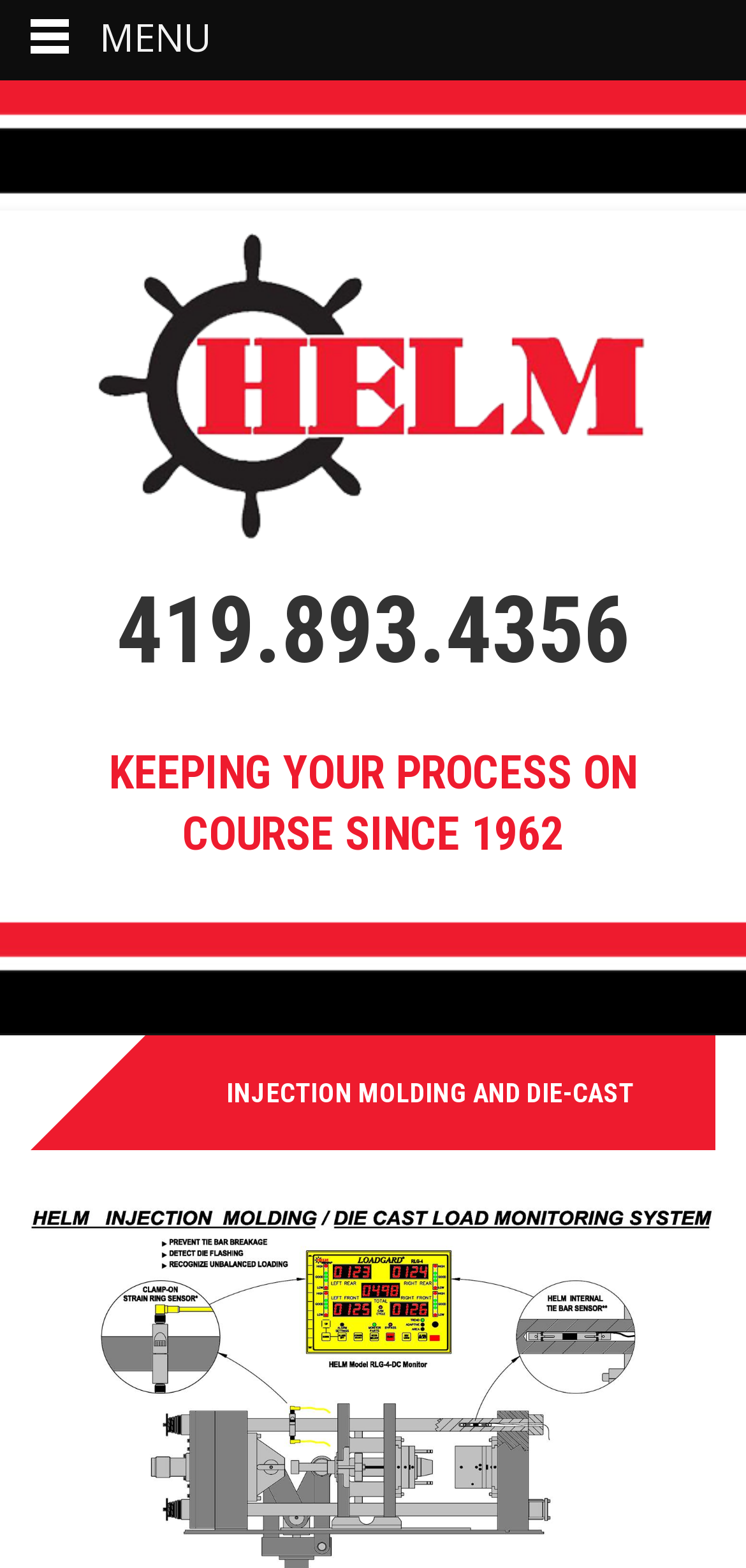What is the company name associated with the logo?
Give a single word or phrase answer based on the content of the image.

HELM